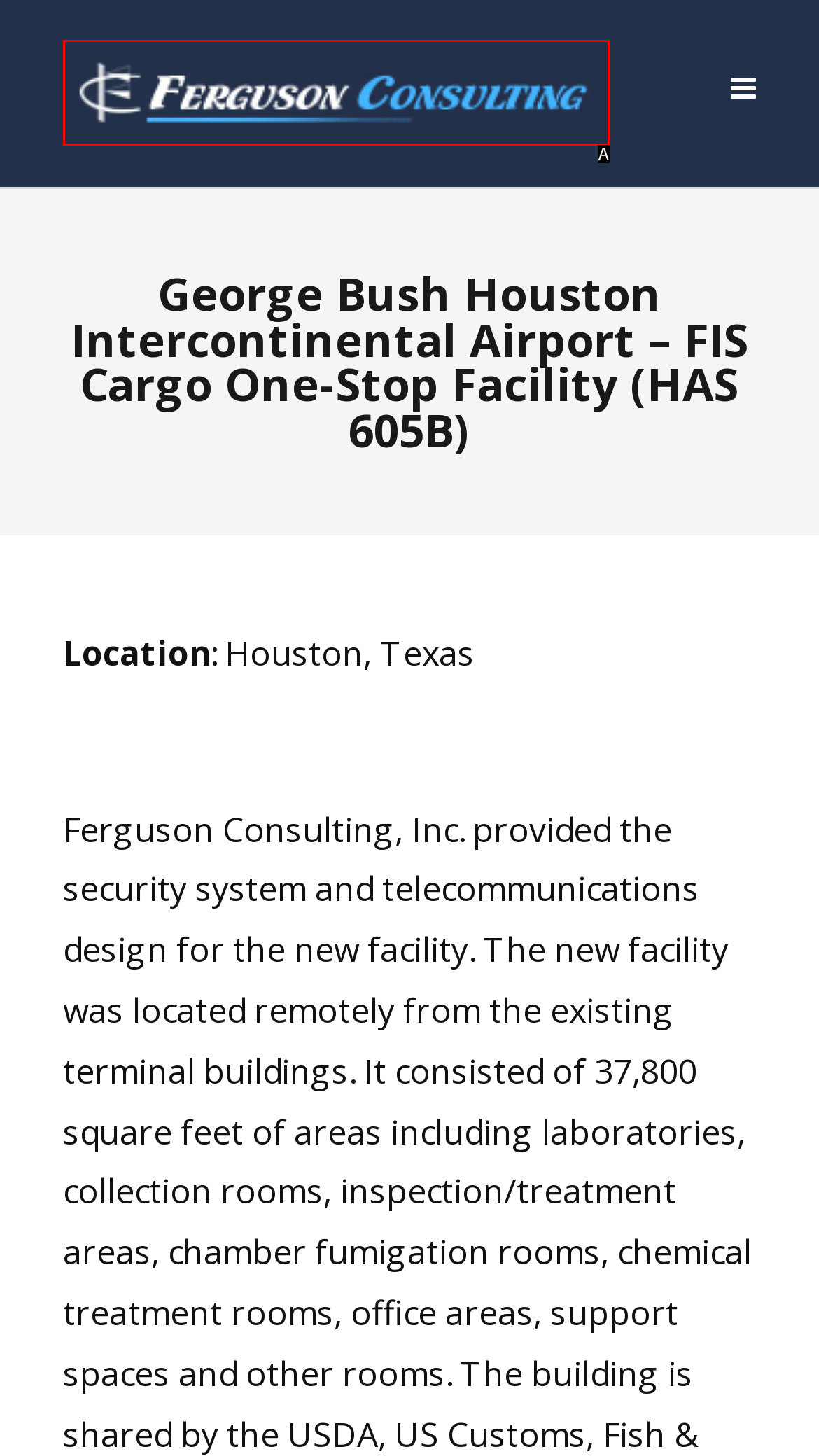Select the letter of the UI element that best matches: alt="Ferguson Consulting"
Answer with the letter of the correct option directly.

A